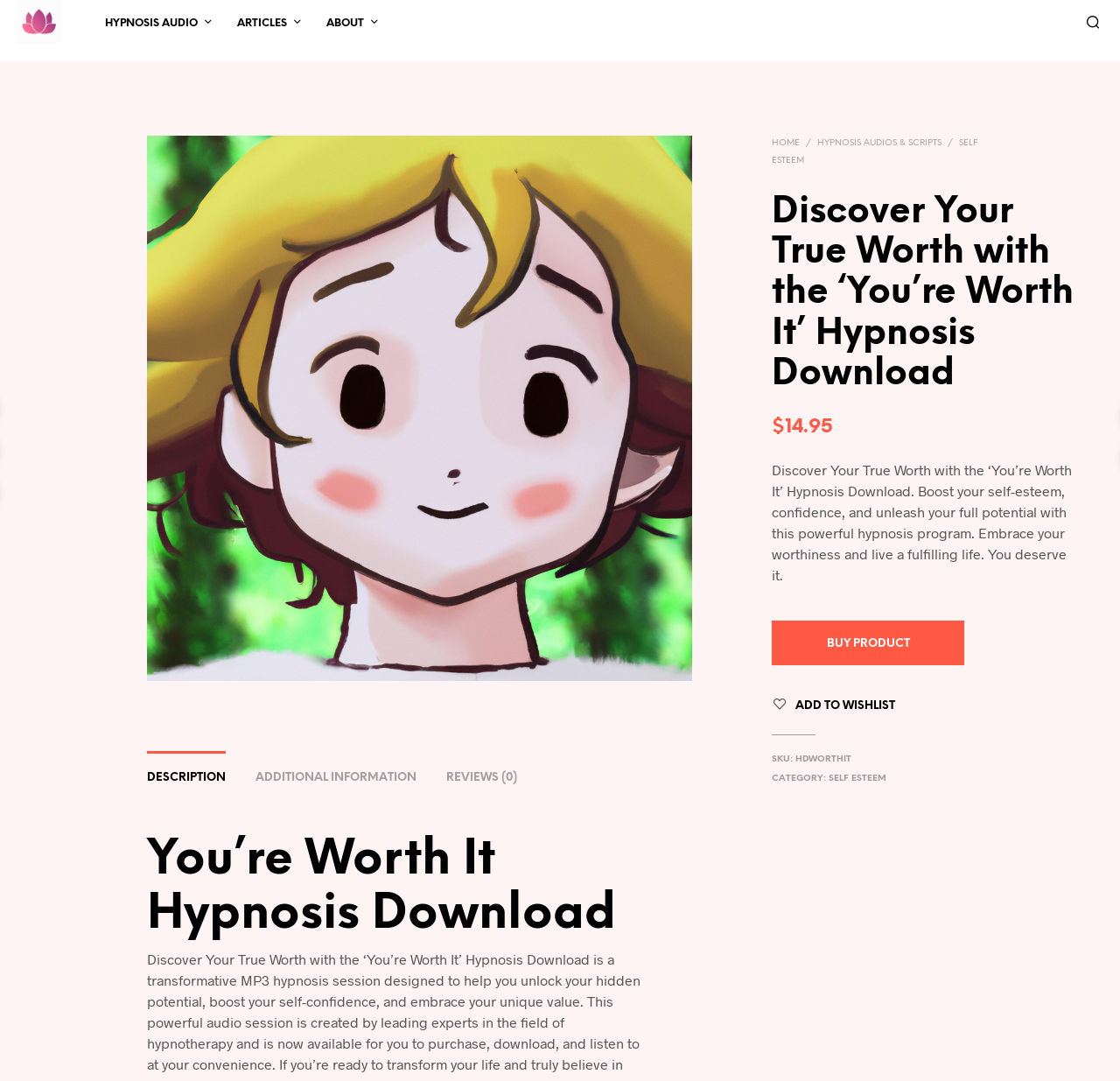Please find the bounding box for the UI element described by: "Add to wishlist".

[0.71, 0.648, 0.799, 0.658]